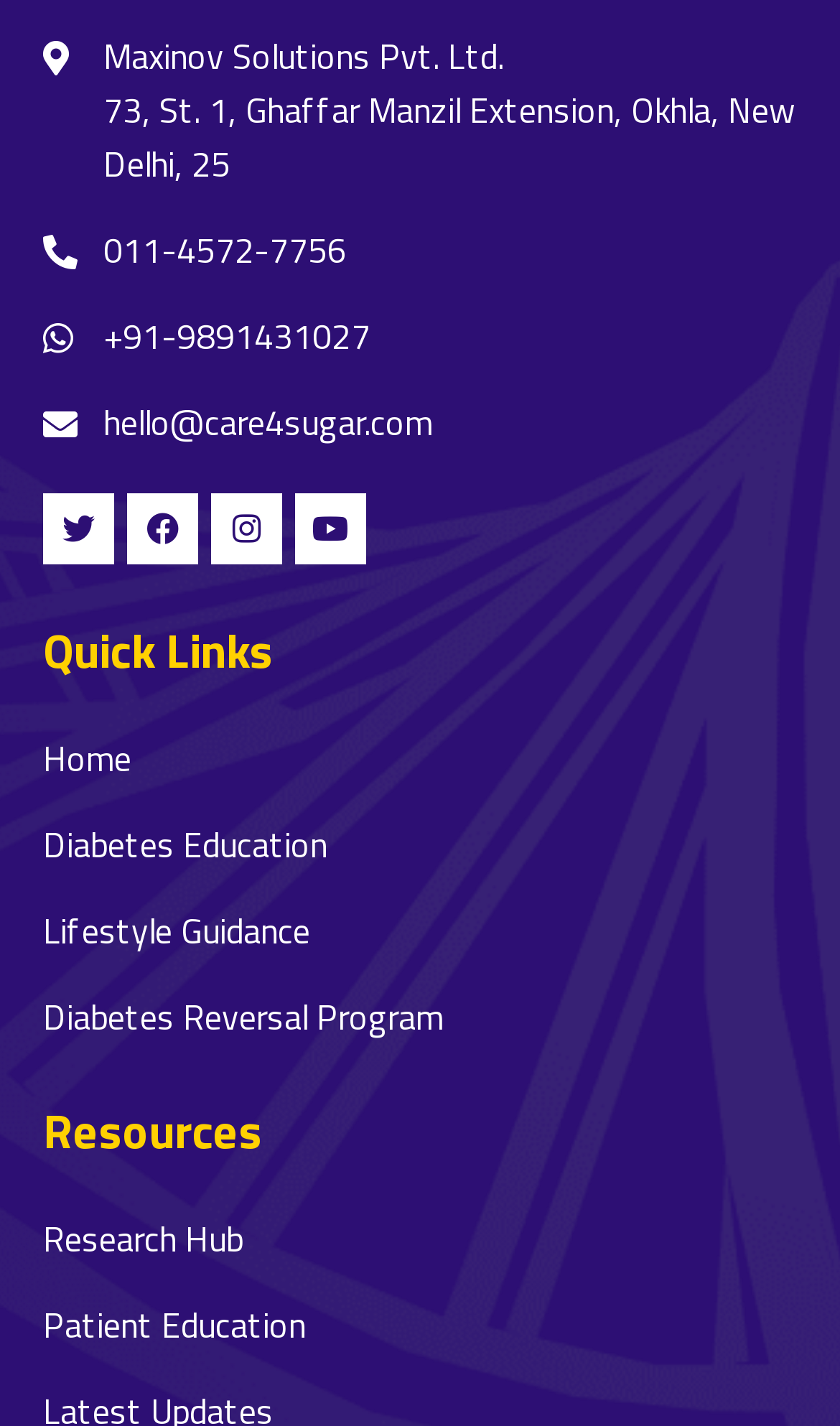Please specify the bounding box coordinates of the clickable section necessary to execute the following command: "Learn about Diabetes Reversal Program".

[0.051, 0.694, 0.528, 0.732]